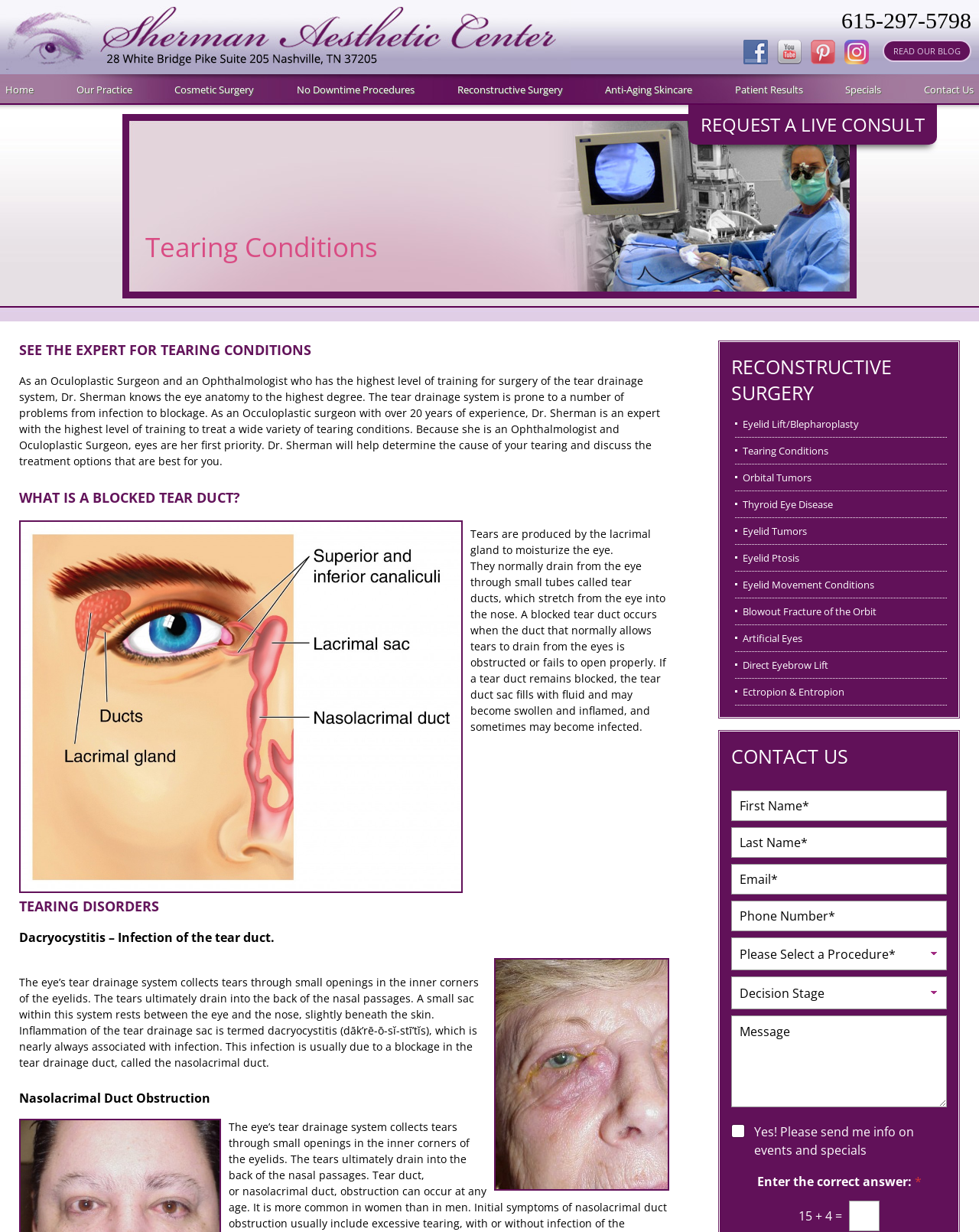What is the purpose of the 'Contact Us' form?
Your answer should be a single word or phrase derived from the screenshot.

To send a message or inquiry